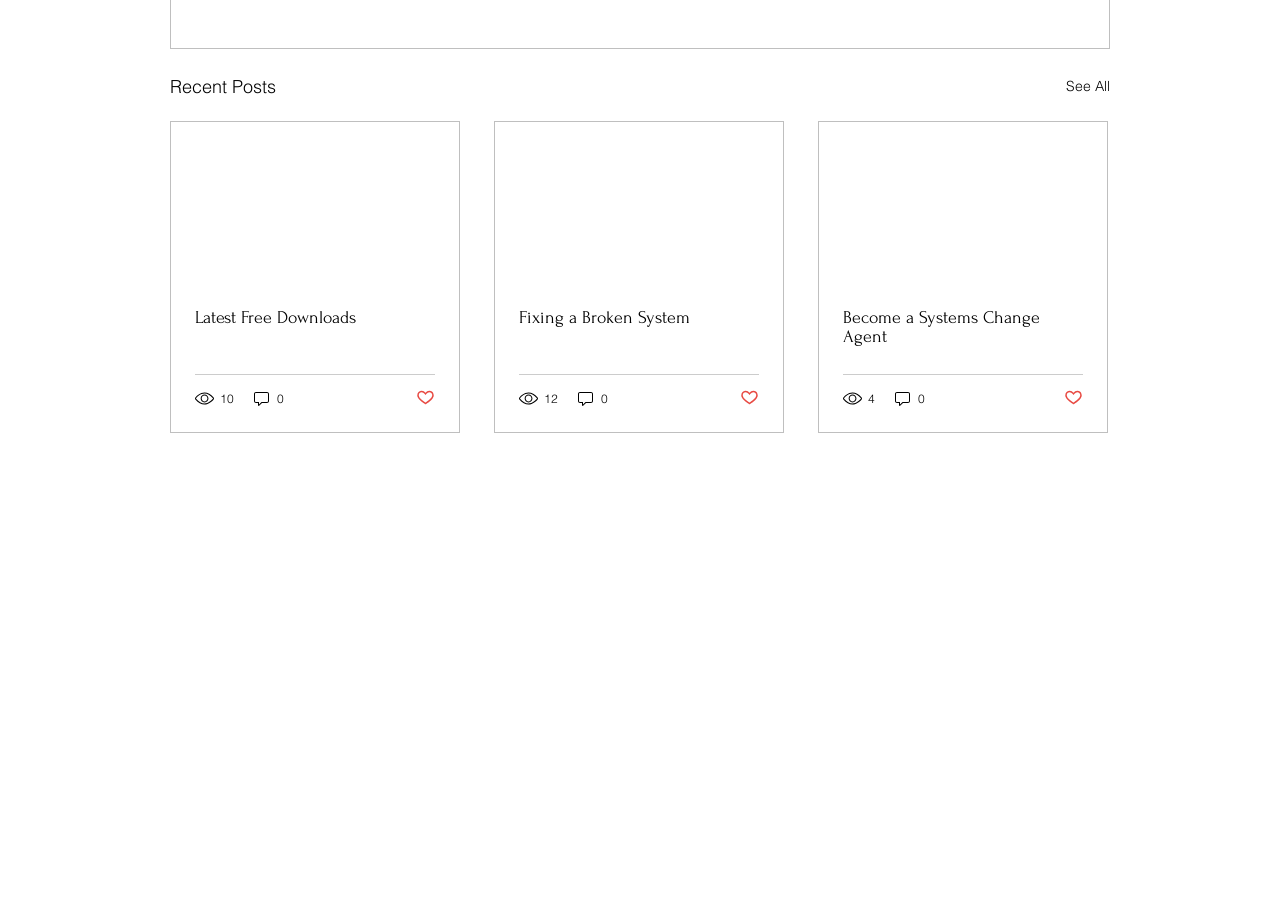How many articles are on the webpage?
Using the image, give a concise answer in the form of a single word or short phrase.

3